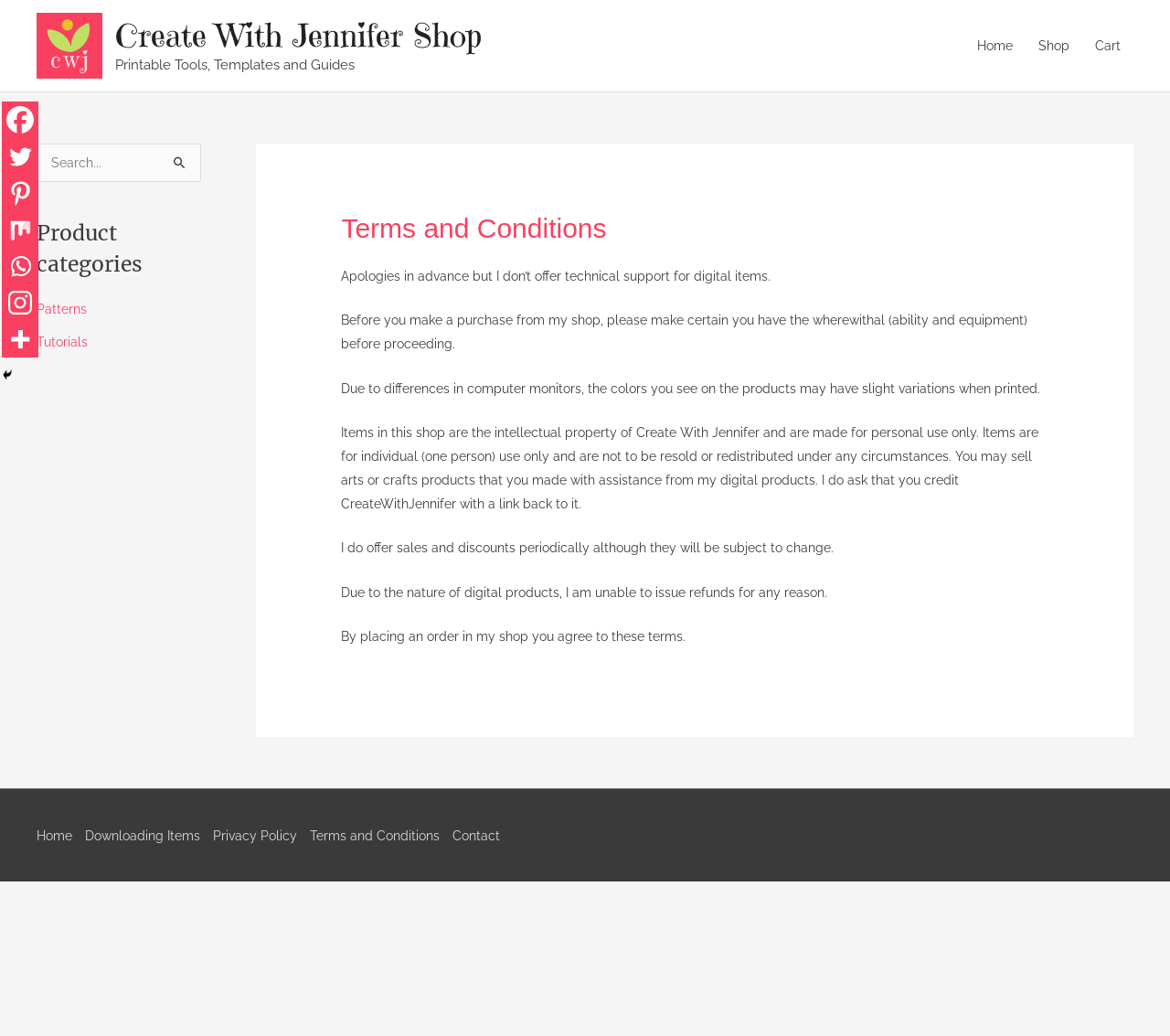Find the bounding box coordinates of the element I should click to carry out the following instruction: "View Patterns".

[0.031, 0.292, 0.074, 0.306]